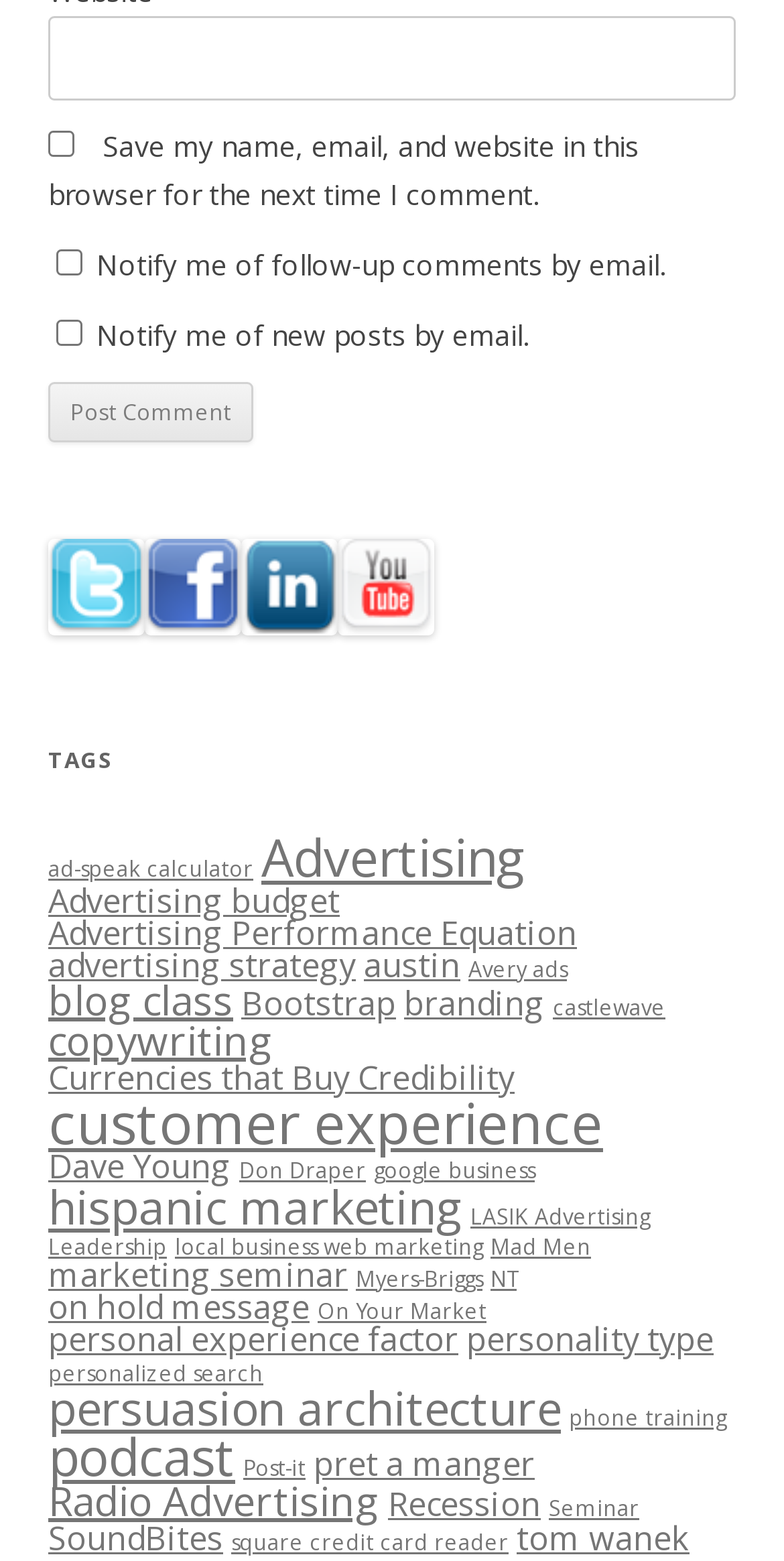Specify the bounding box coordinates of the region I need to click to perform the following instruction: "Follow on Twitter". The coordinates must be four float numbers in the range of 0 to 1, i.e., [left, top, right, bottom].

[0.062, 0.388, 0.185, 0.412]